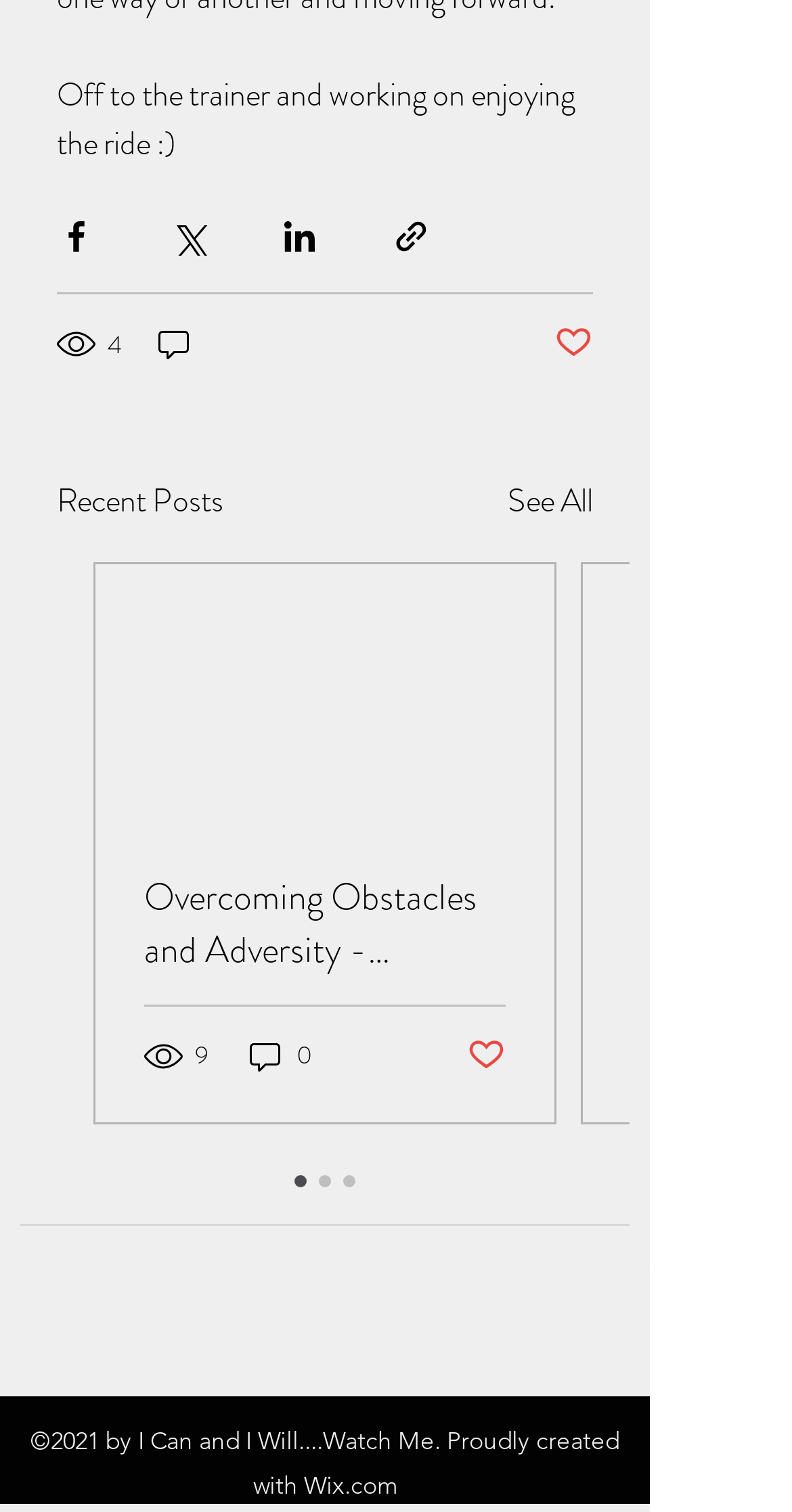Point out the bounding box coordinates of the section to click in order to follow this instruction: "View recent posts".

[0.072, 0.316, 0.282, 0.348]